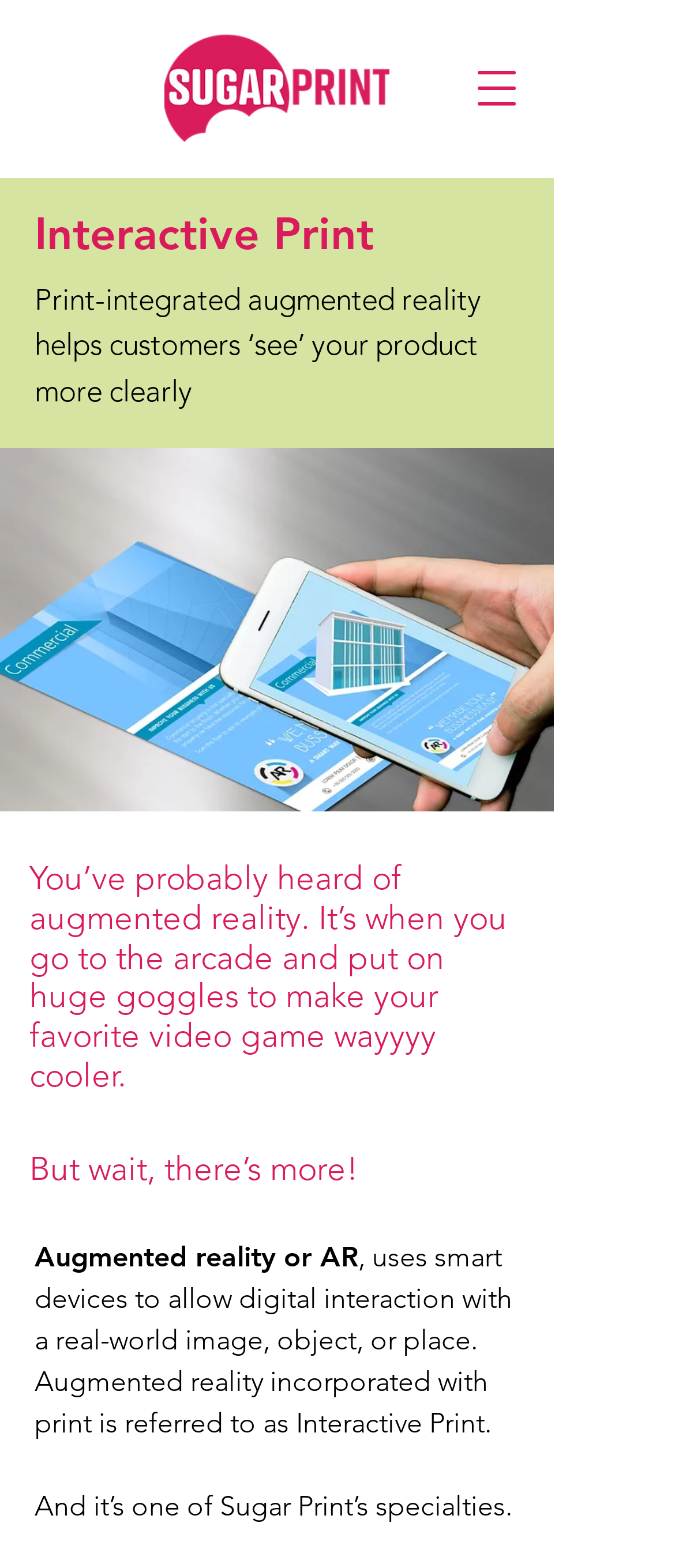What is Interactive Print?
Respond to the question with a single word or phrase according to the image.

Augmented reality incorporated with print